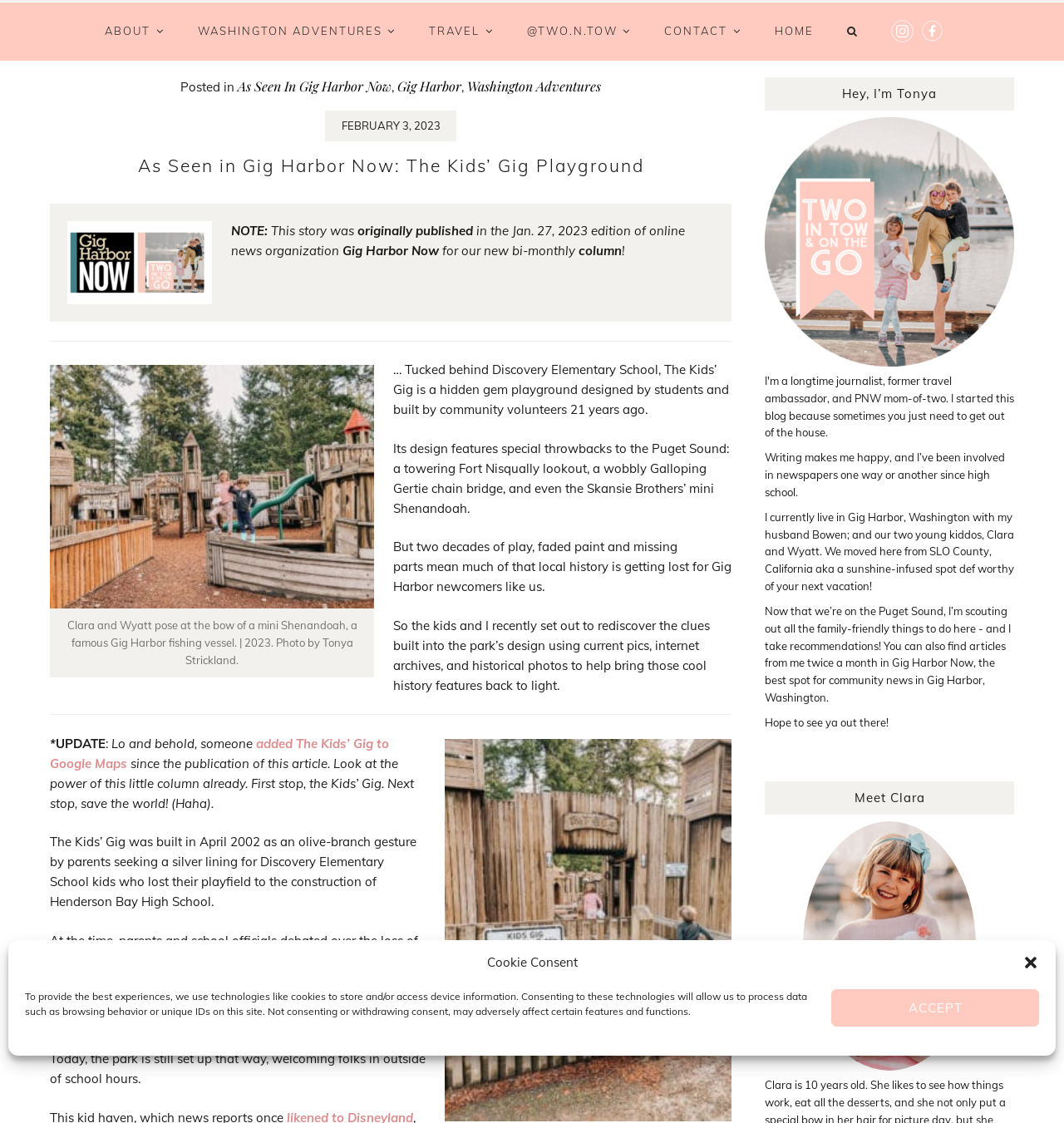Identify the first-level heading on the webpage and generate its text content.

As Seen in Gig Harbor Now: The Kids’ Gig Playground